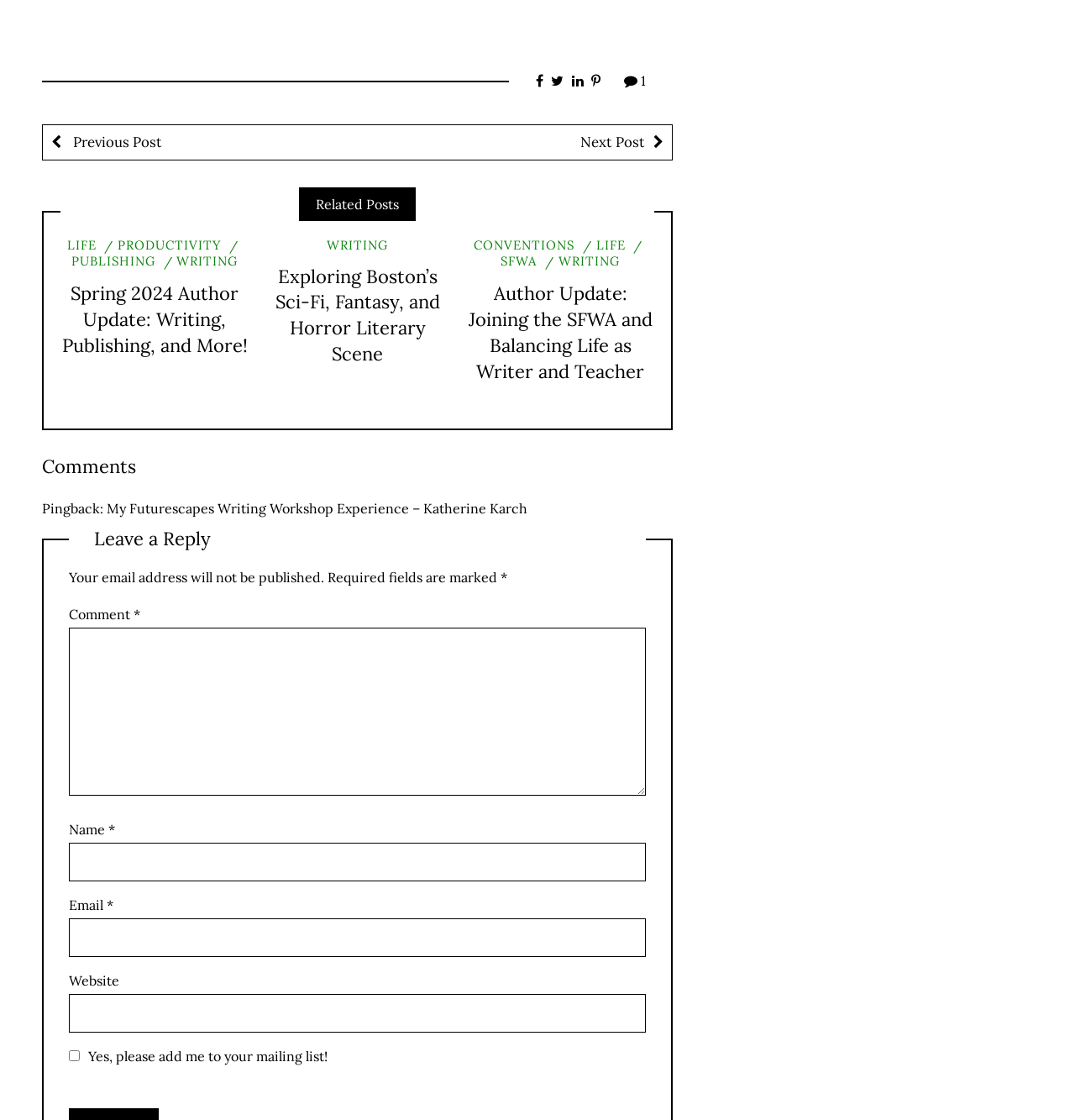What is the purpose of the checkbox at the bottom of the page?
Please give a detailed and thorough answer to the question, covering all relevant points.

The checkbox at the bottom of the page is labeled 'Yes, please add me to your mailing list!' and is used to opt-in to receive emails from the website.